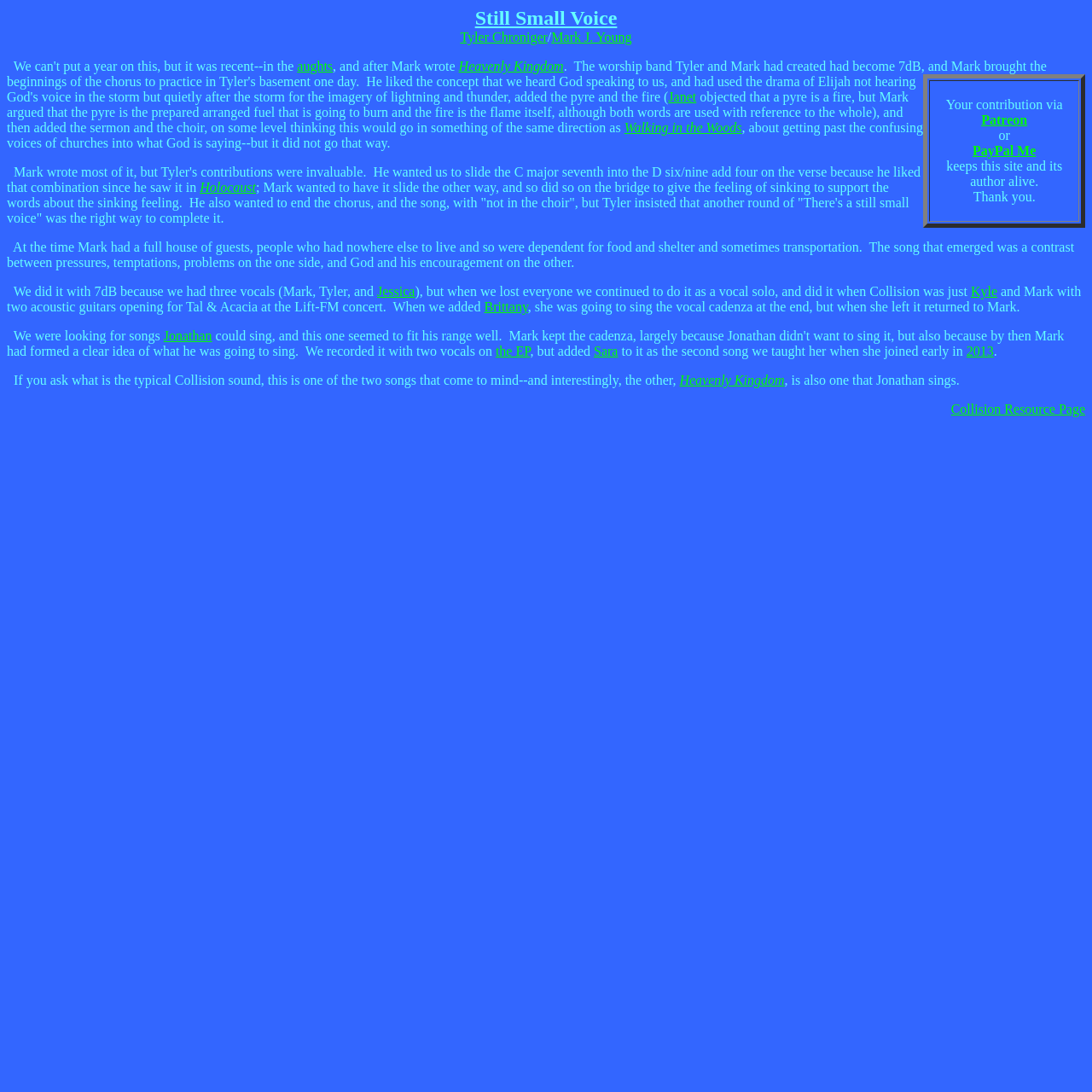Please specify the bounding box coordinates of the region to click in order to perform the following instruction: "Visit the Patreon page".

[0.899, 0.103, 0.941, 0.116]